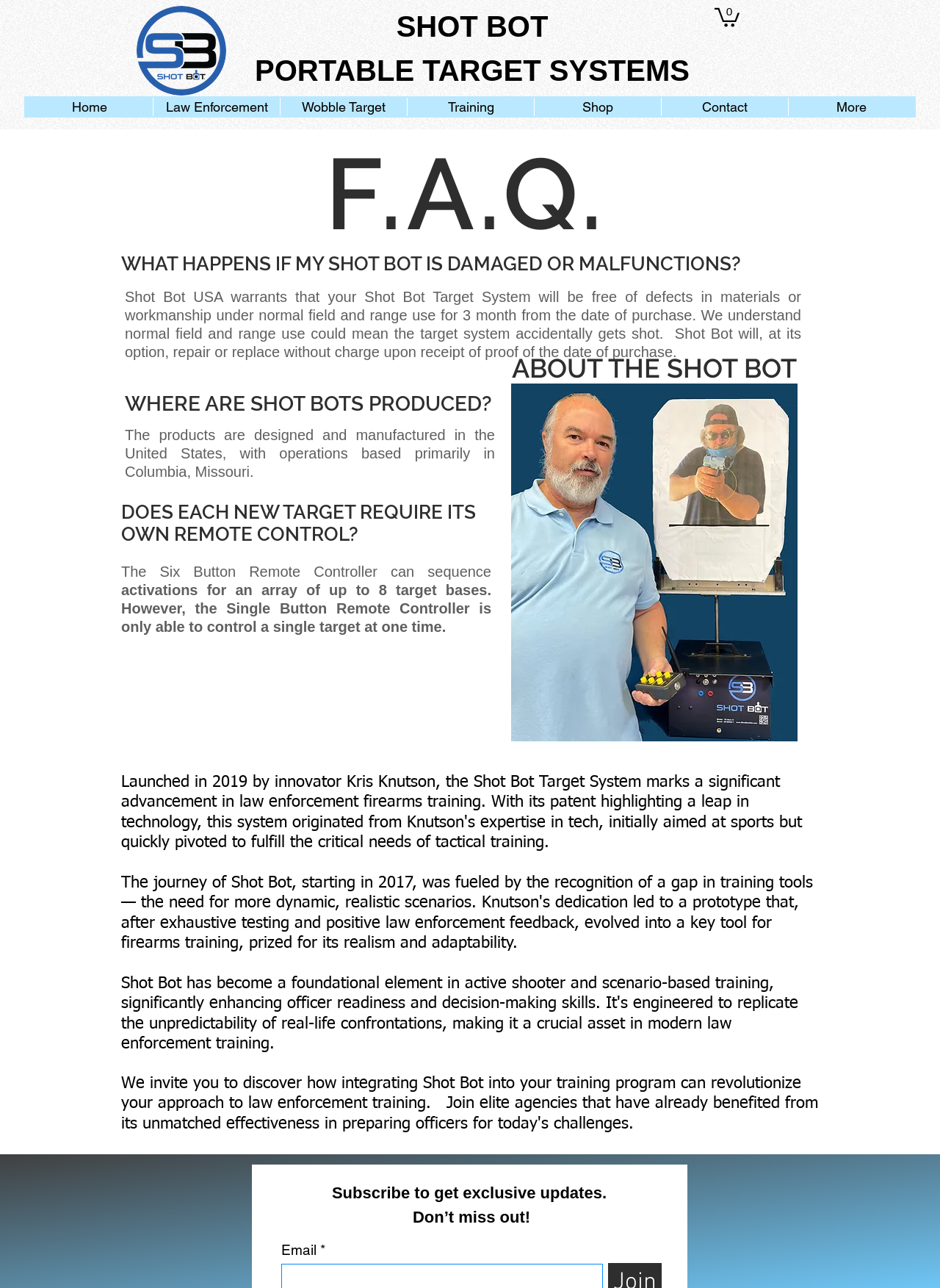Please locate the bounding box coordinates of the element that needs to be clicked to achieve the following instruction: "Read the FAQ". The coordinates should be four float numbers between 0 and 1, i.e., [left, top, right, bottom].

[0.346, 0.105, 0.652, 0.196]